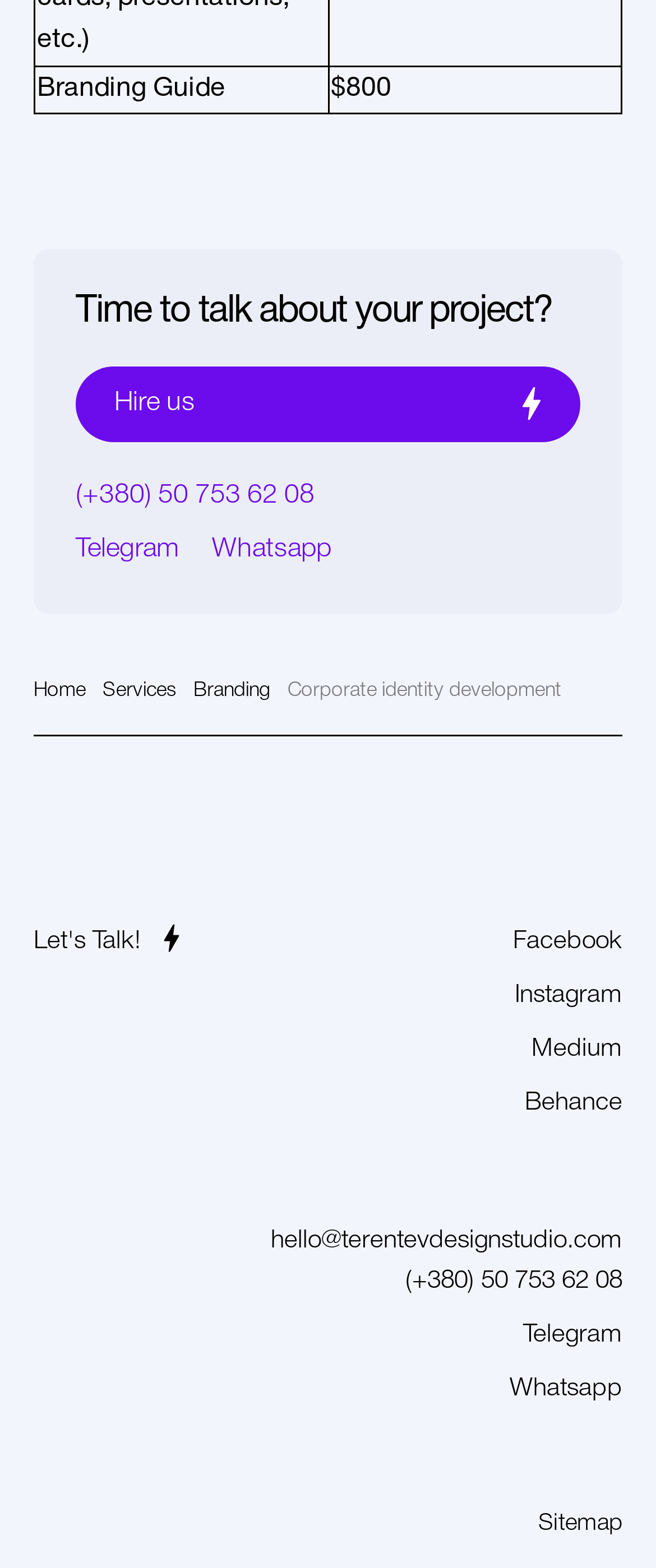Extract the bounding box of the UI element described as: "Let's Talk!".

[0.051, 0.588, 0.287, 0.614]